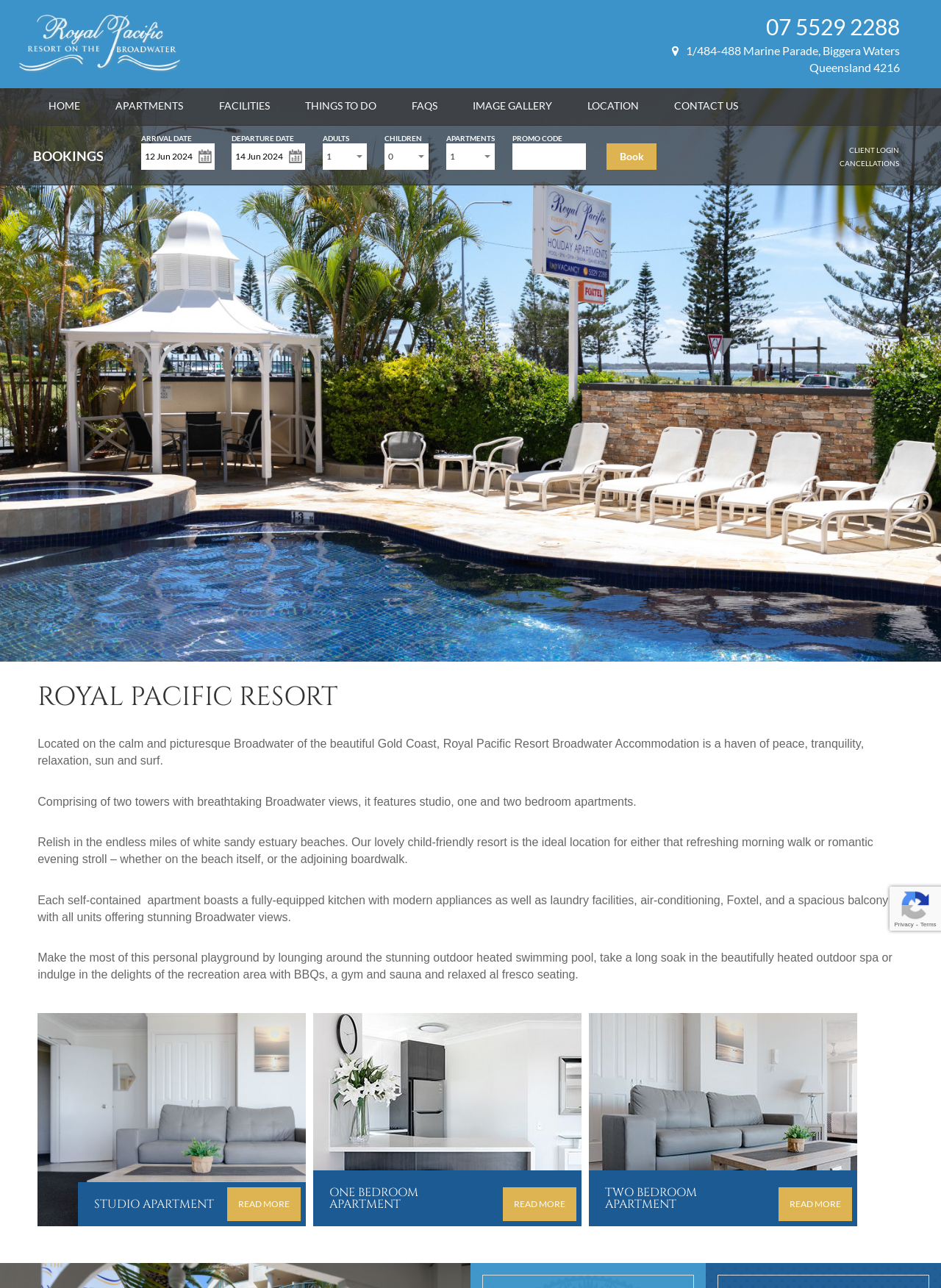Describe every aspect of the webpage in a detailed manner.

The webpage is about Royal Pacific Resort, a resort located on the Gold Coast. At the top left, there is a logo of the resort, which is an image with the text "Royal Pacific Resort" next to it. On the top right, there are several links, including a phone number, an address, and navigation links such as "HOME", "APARTMENTS", "FACILITIES", and "CONTACT US".

Below the top navigation, there is a booking section where users can input their arrival and departure dates, number of adults and children, and apartment type. There are also fields for promo code and a "Book" button.

On the lower half of the page, there is a main section that describes the resort. The heading "ROYAL PACIFIC RESORT" is followed by several paragraphs of text that describe the resort's location, amenities, and features. The text is accompanied by no images.

At the very bottom of the page, there are two links: "CLIENT LOGIN" and "CANCELLATIONS".